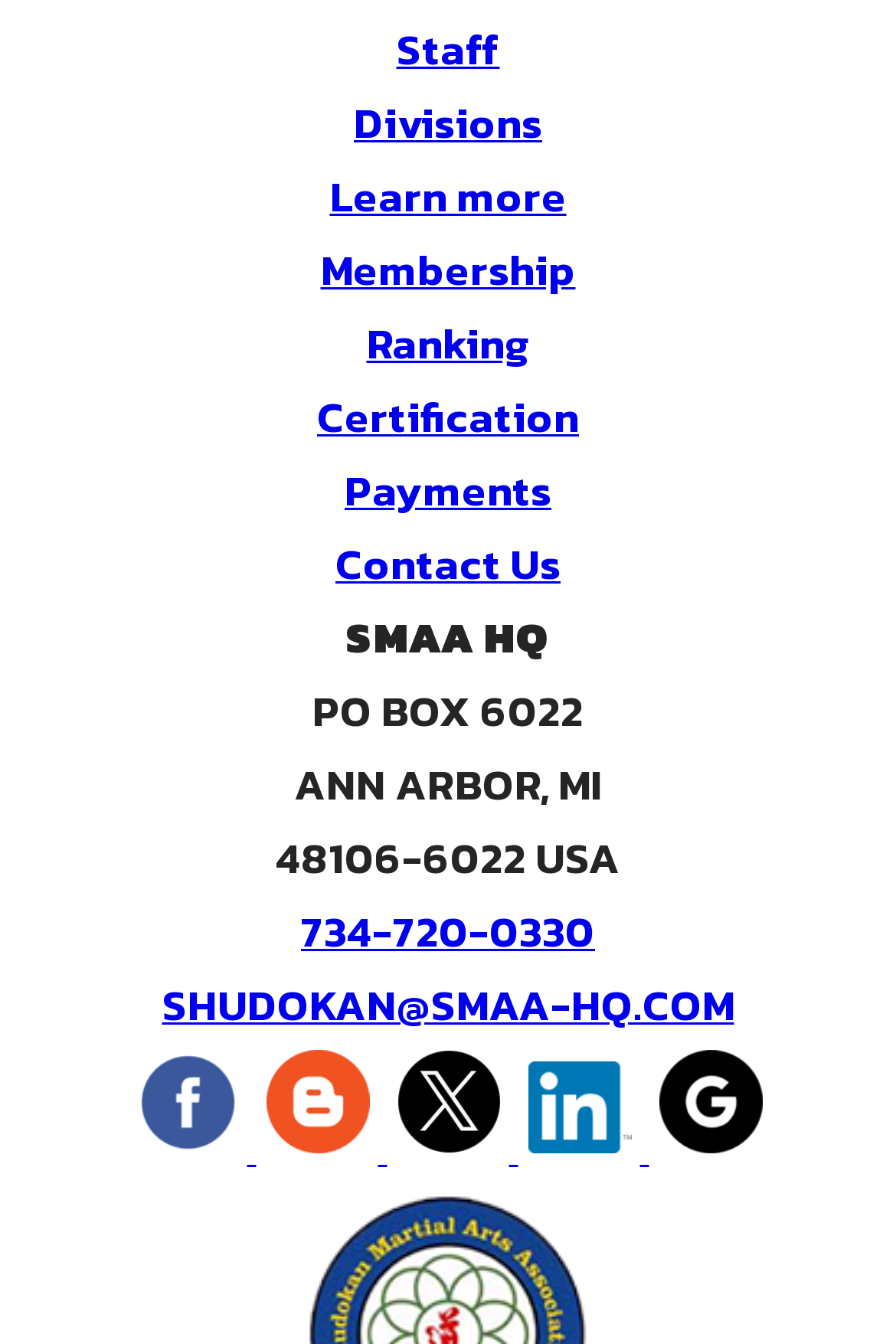Find the bounding box coordinates of the area that needs to be clicked in order to achieve the following instruction: "Click on Staff". The coordinates should be specified as four float numbers between 0 and 1, i.e., [left, top, right, bottom].

[0.442, 0.012, 0.558, 0.06]